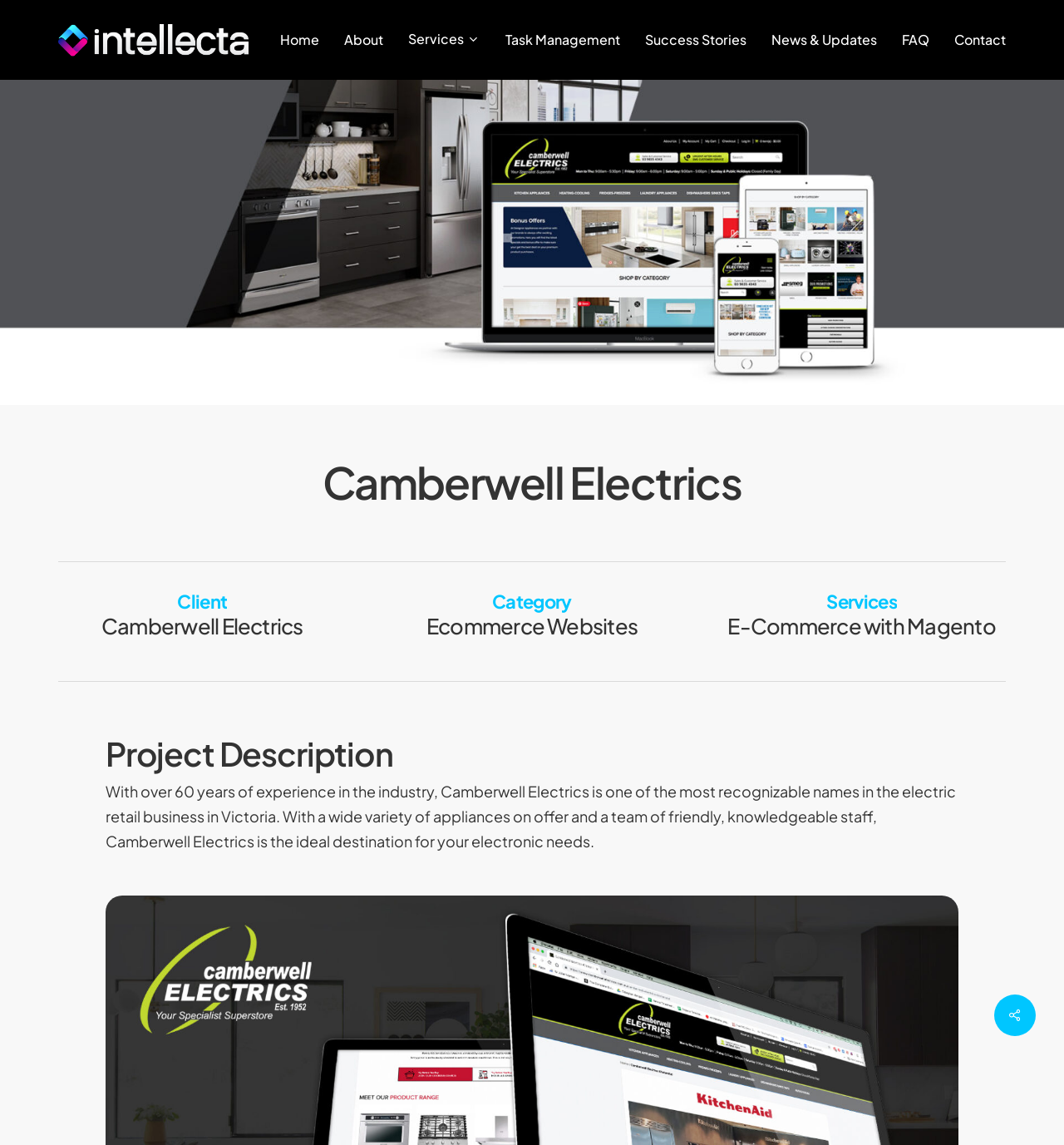Kindly determine the bounding box coordinates of the area that needs to be clicked to fulfill this instruction: "go to home page".

[0.252, 0.029, 0.312, 0.041]